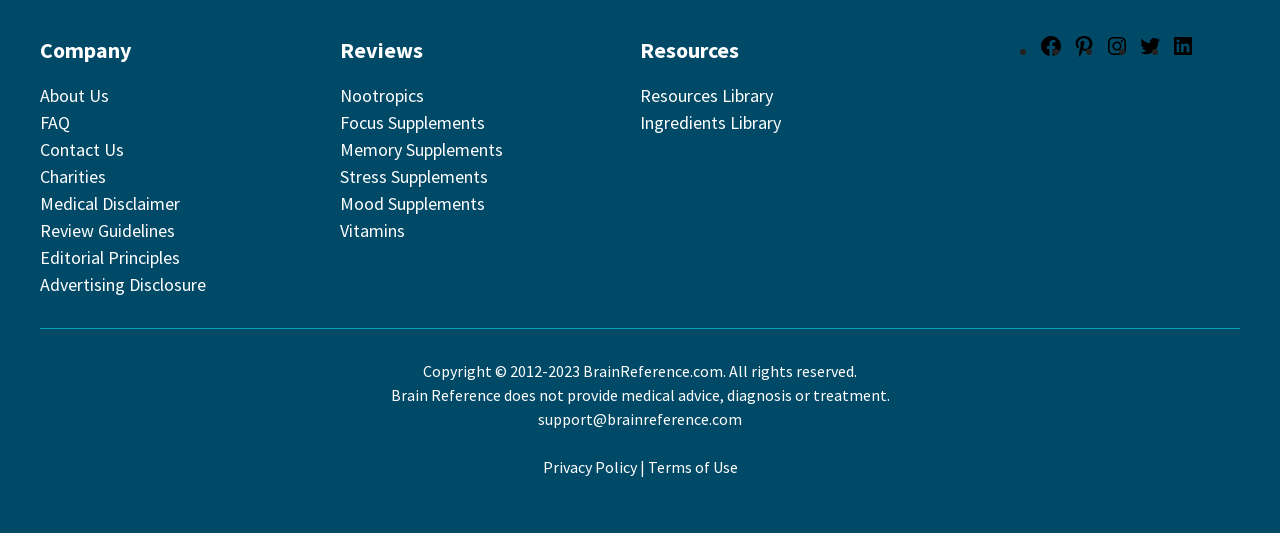Identify the bounding box coordinates for the UI element described as: "Editorial Principles".

[0.031, 0.461, 0.141, 0.504]